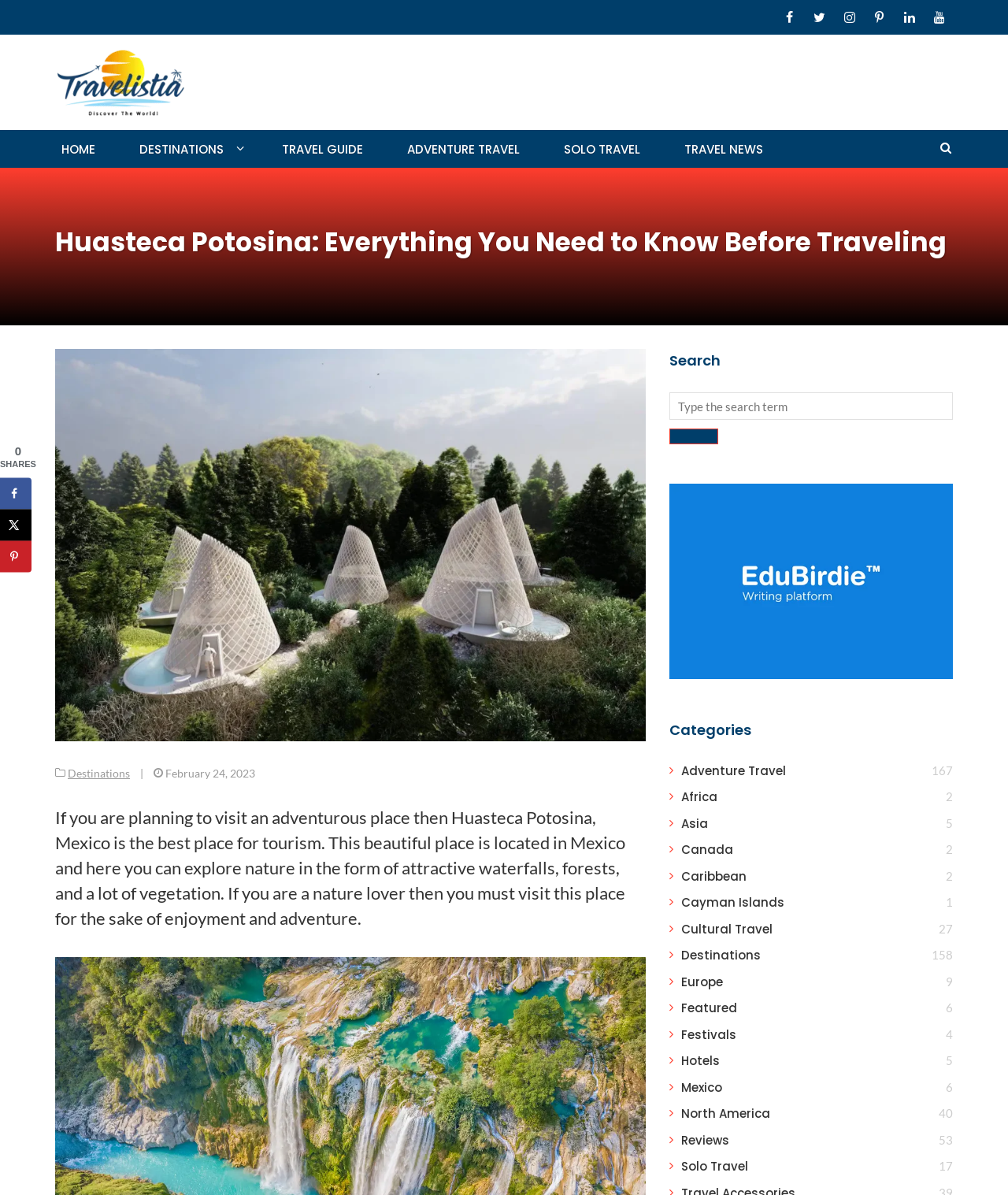Can you pinpoint the bounding box coordinates for the clickable element required for this instruction: "Explore Adventure Travel"? The coordinates should be four float numbers between 0 and 1, i.e., [left, top, right, bottom].

[0.676, 0.638, 0.78, 0.652]